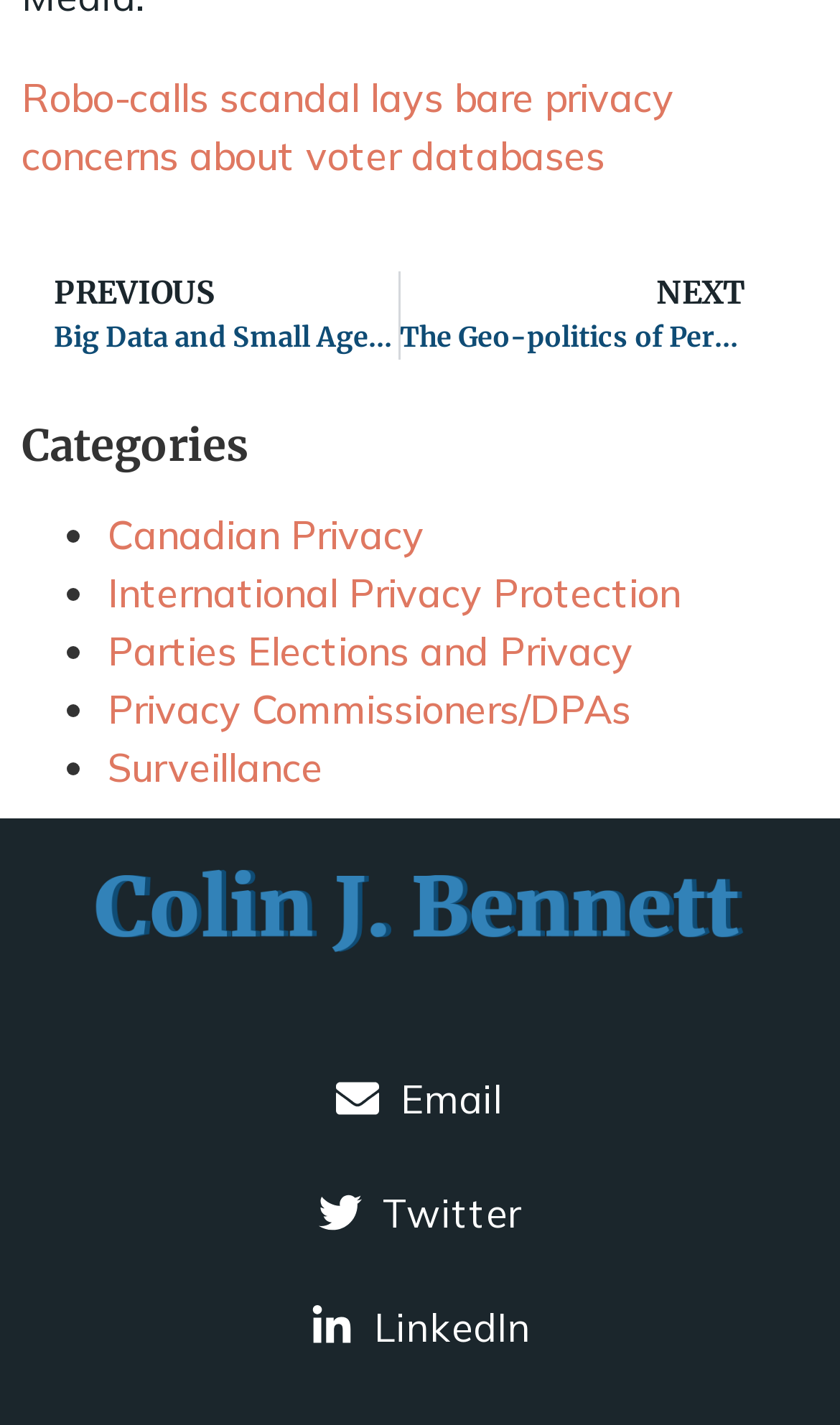Please identify the coordinates of the bounding box that should be clicked to fulfill this instruction: "Contact through Email".

[0.368, 0.75, 0.632, 0.791]